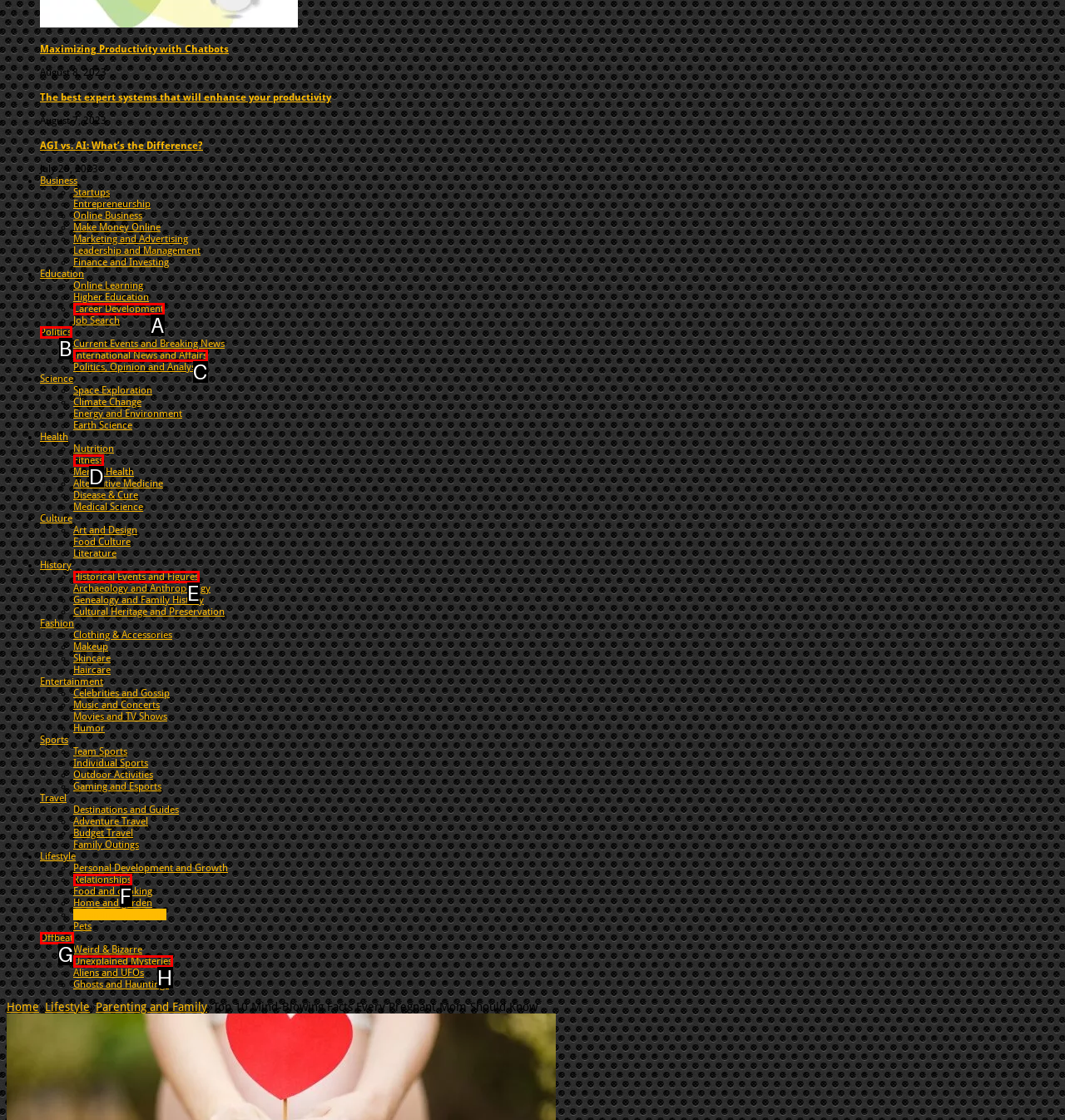Identify the HTML element that best fits the description: International News and Affairs. Respond with the letter of the corresponding element.

C